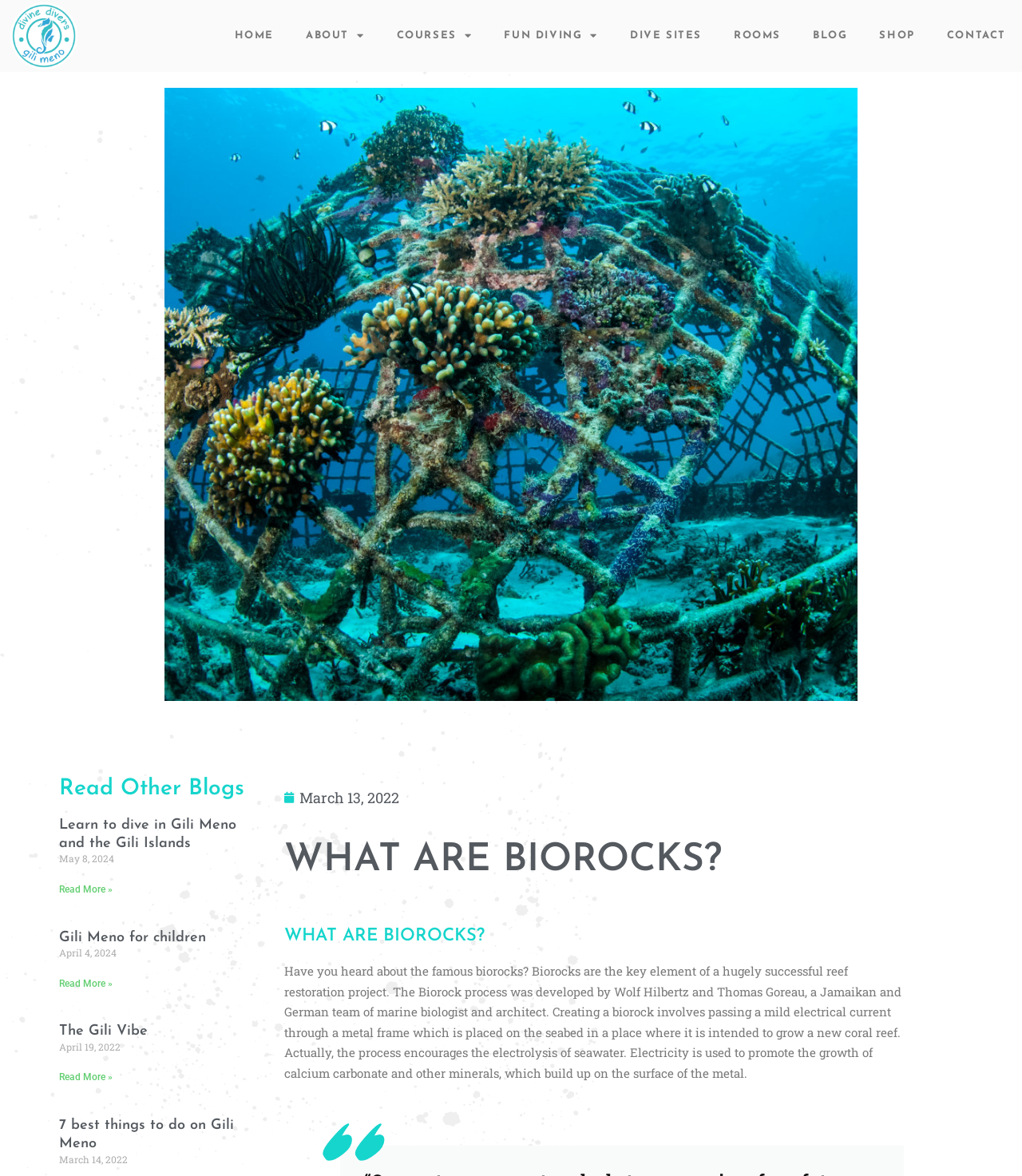Please identify the bounding box coordinates of where to click in order to follow the instruction: "Learn about Biorocks".

[0.278, 0.716, 0.884, 0.748]